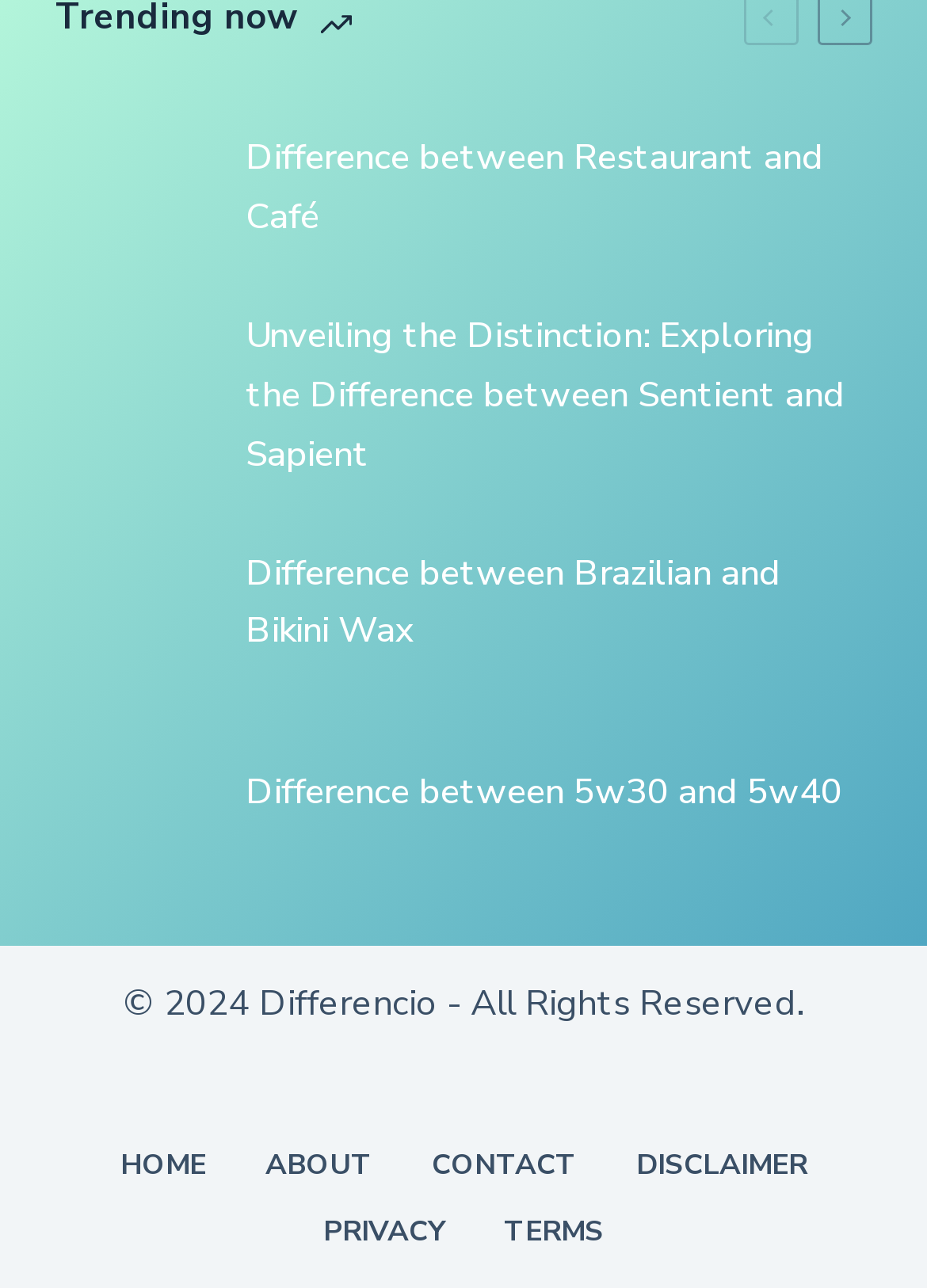Determine the bounding box coordinates for the area that should be clicked to carry out the following instruction: "Click on the link to learn about the difference between Restaurant and Café".

[0.06, 0.091, 0.94, 0.201]